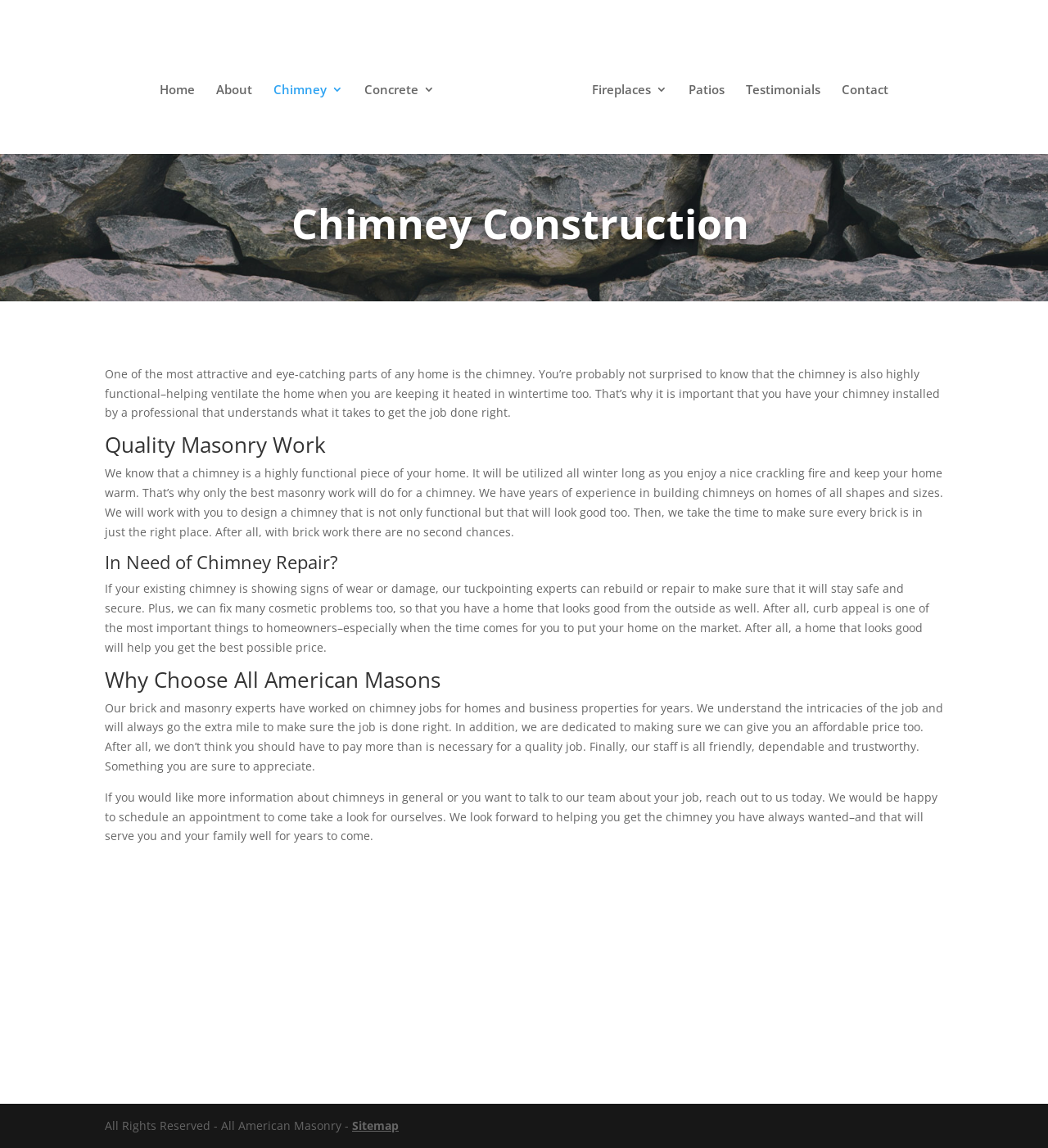What is the importance of having a professional install a chimney?
Give a one-word or short-phrase answer derived from the screenshot.

To get the job done right